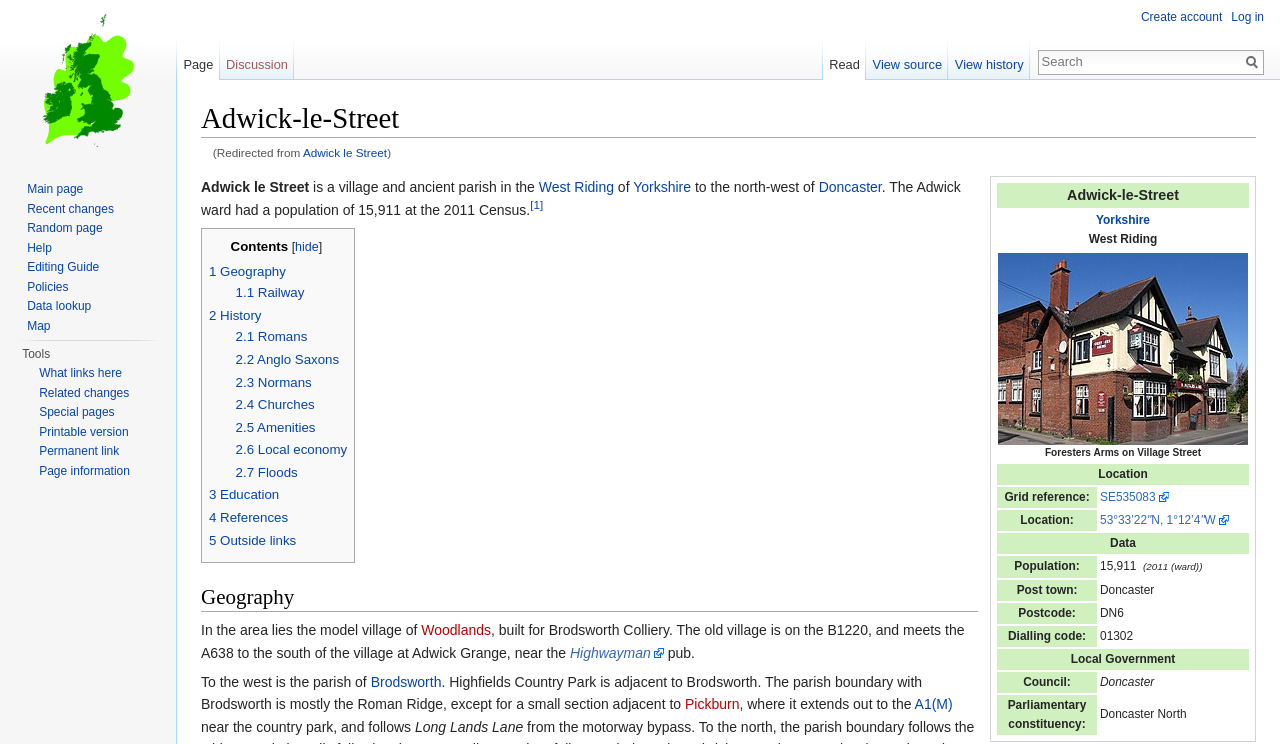Extract the bounding box for the UI element that matches this description: "2.6 Local economy".

[0.184, 0.594, 0.271, 0.615]